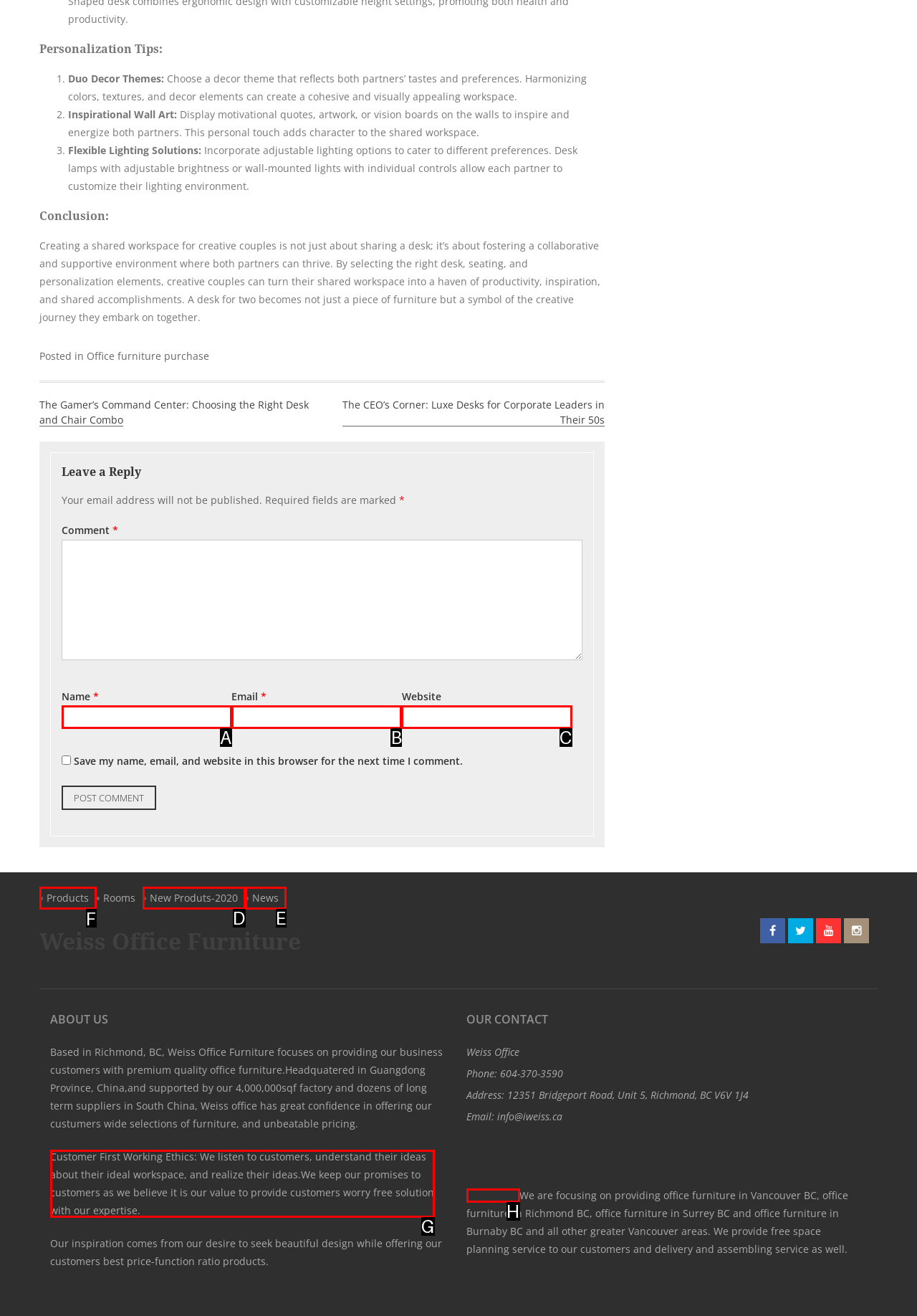Find the correct option to complete this instruction: Click the 'Products' link. Reply with the corresponding letter.

F